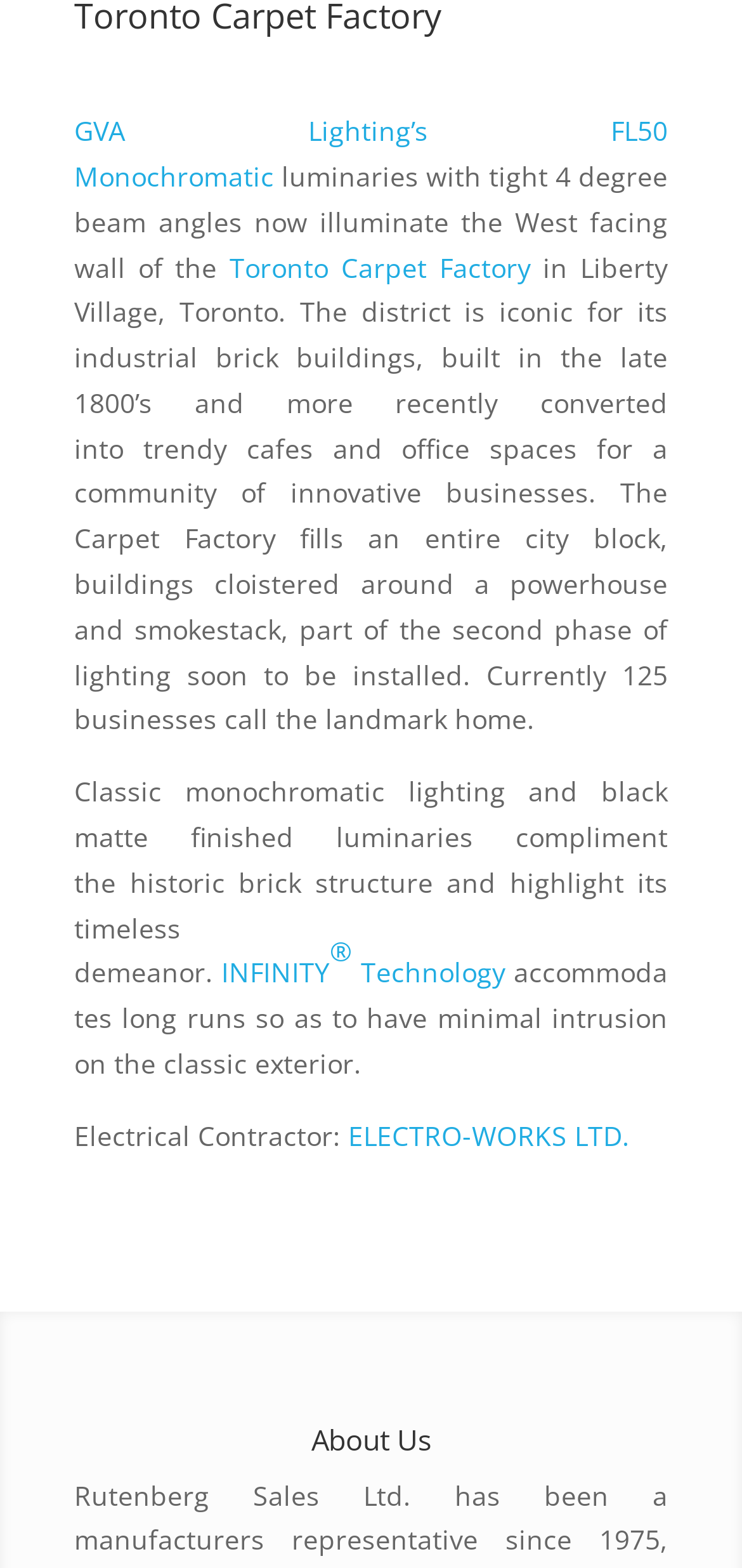Determine the bounding box for the UI element as described: "ELECTRO-WORKS LTD.". The coordinates should be represented as four float numbers between 0 and 1, formatted as [left, top, right, bottom].

[0.469, 0.712, 0.849, 0.736]